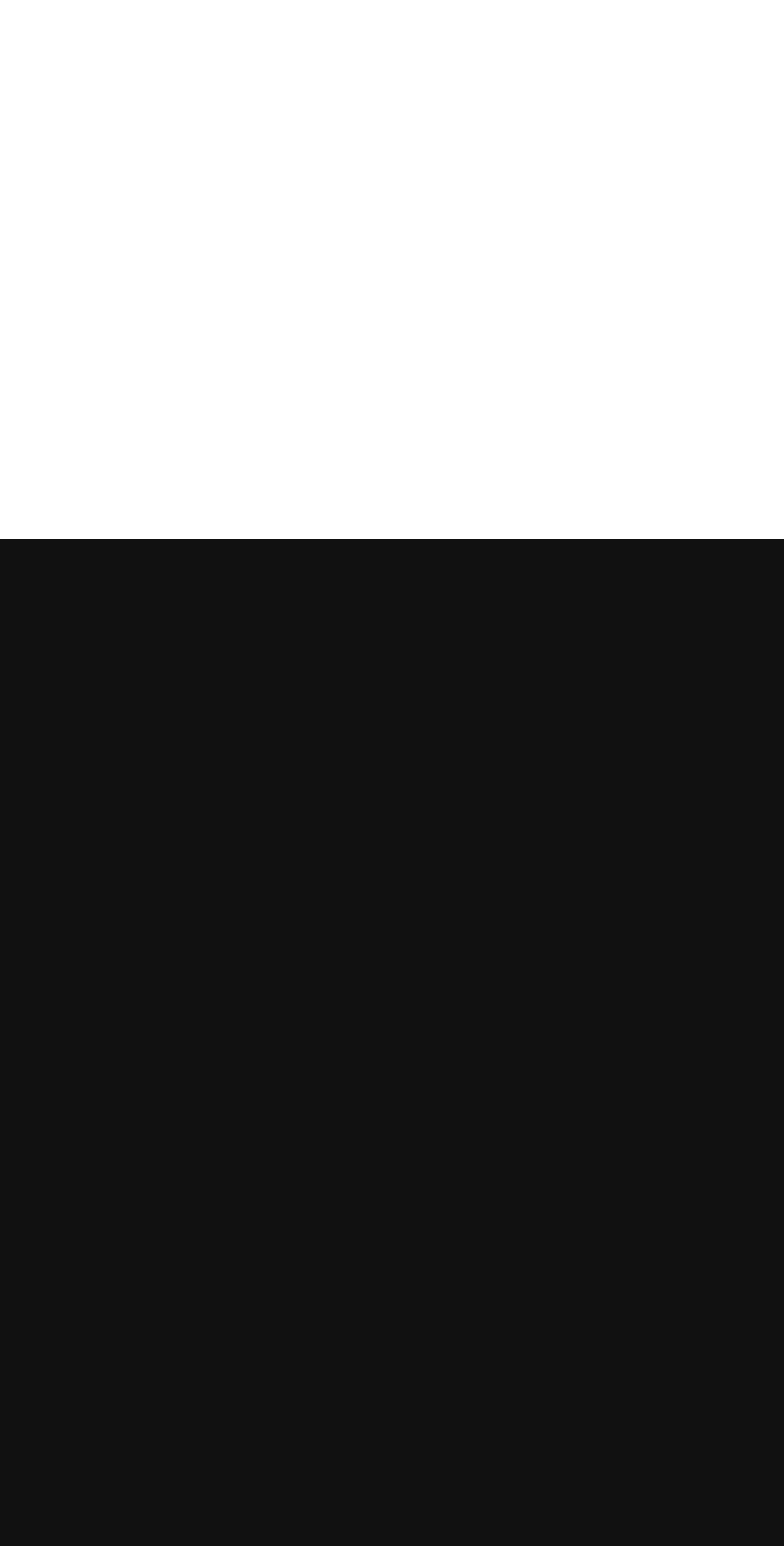Pinpoint the bounding box coordinates of the element you need to click to execute the following instruction: "Select GBP £ currency". The bounding box should be represented by four float numbers between 0 and 1, in the format [left, top, right, bottom].

[0.077, 0.7, 0.294, 0.753]